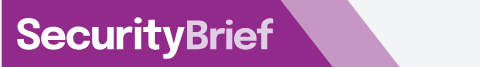Who is the platform primarily catering to?
Please craft a detailed and exhaustive response to the question.

The caption explains that the platform is dedicated to delivering technology news focused on Chief Information Security Officers (CISOs) and cybersecurity decision-makers, implying that the platform is primarily catering to these professionals.